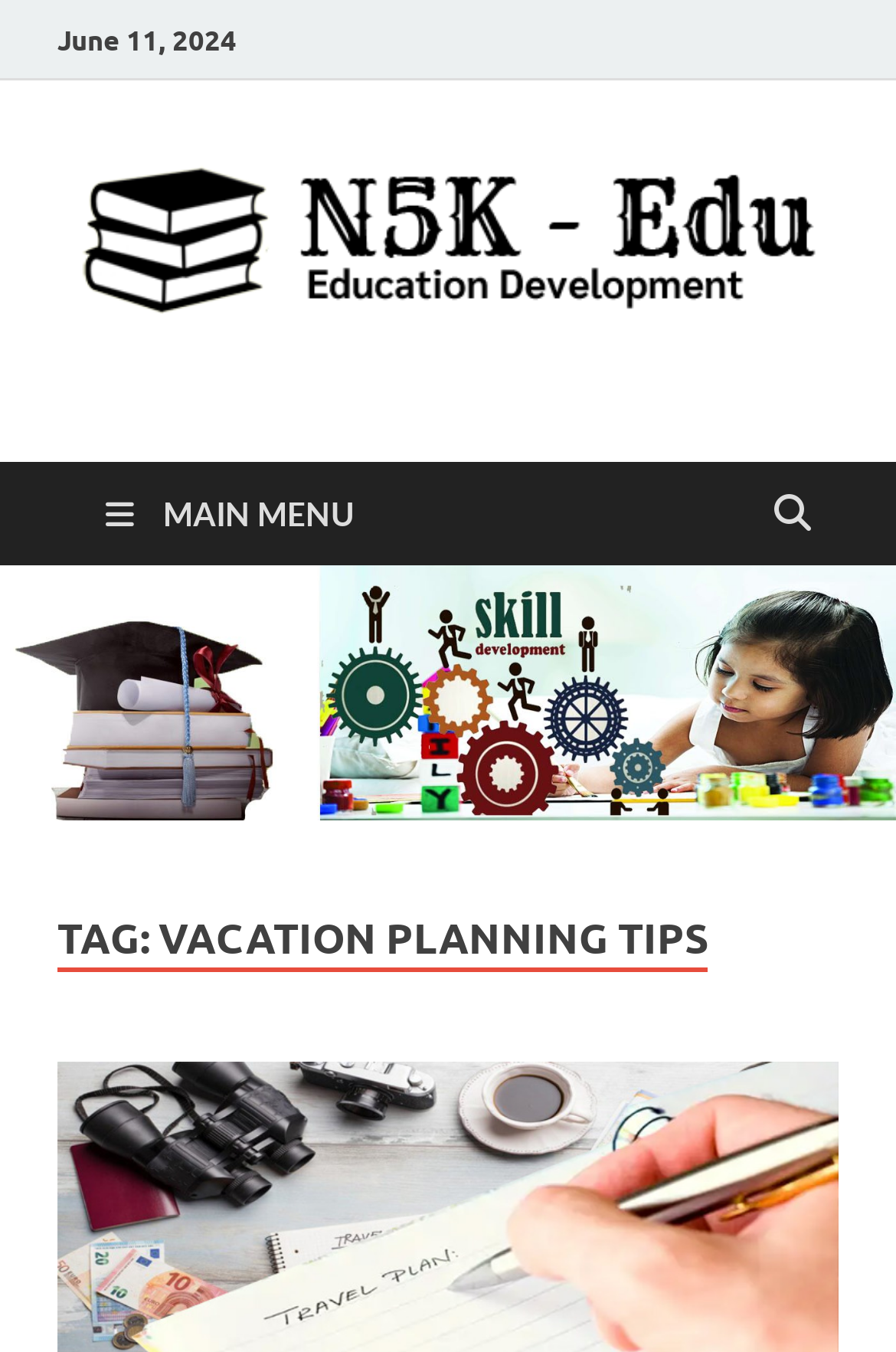From the element description Main Menu, predict the bounding box coordinates of the UI element. The coordinates must be specified in the format (top-left x, top-left y, bottom-right x, bottom-right y) and should be within the 0 to 1 range.

[0.077, 0.341, 0.436, 0.418]